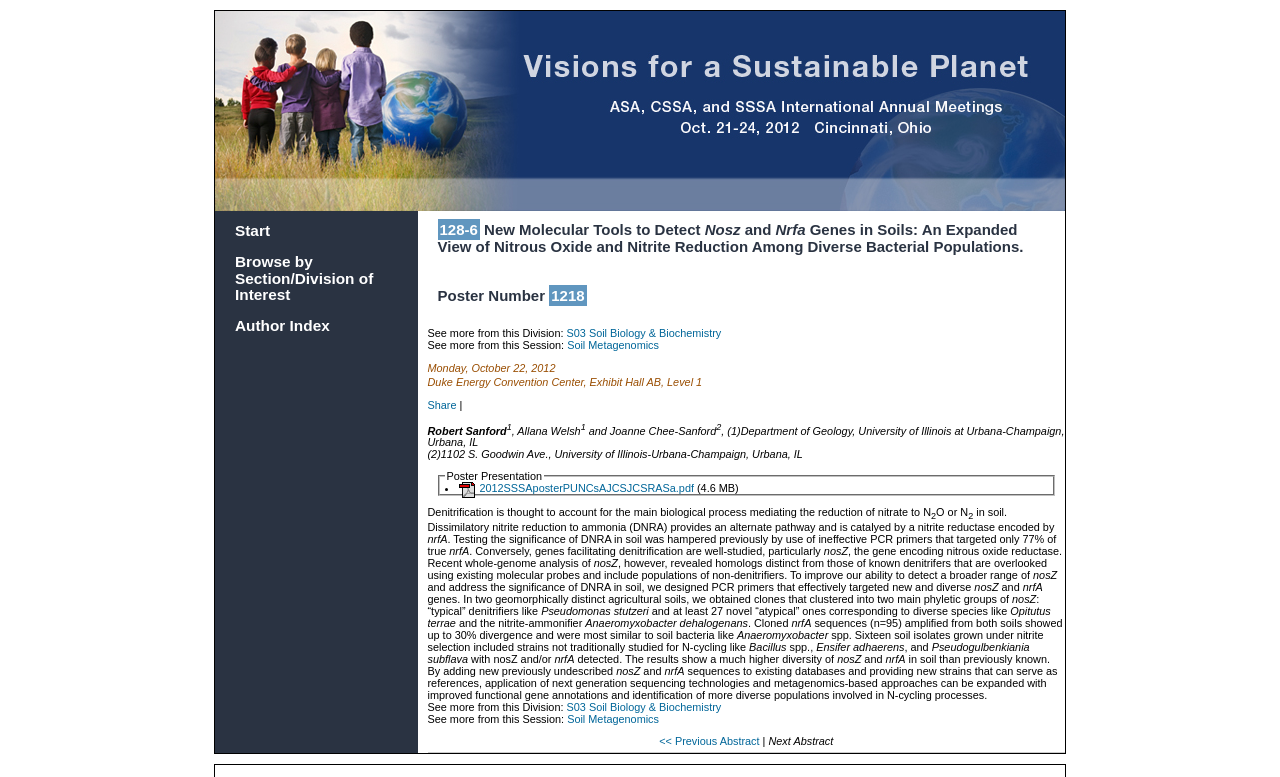Could you specify the bounding box coordinates for the clickable section to complete the following instruction: "Click the 'Start' link"?

[0.184, 0.286, 0.211, 0.308]